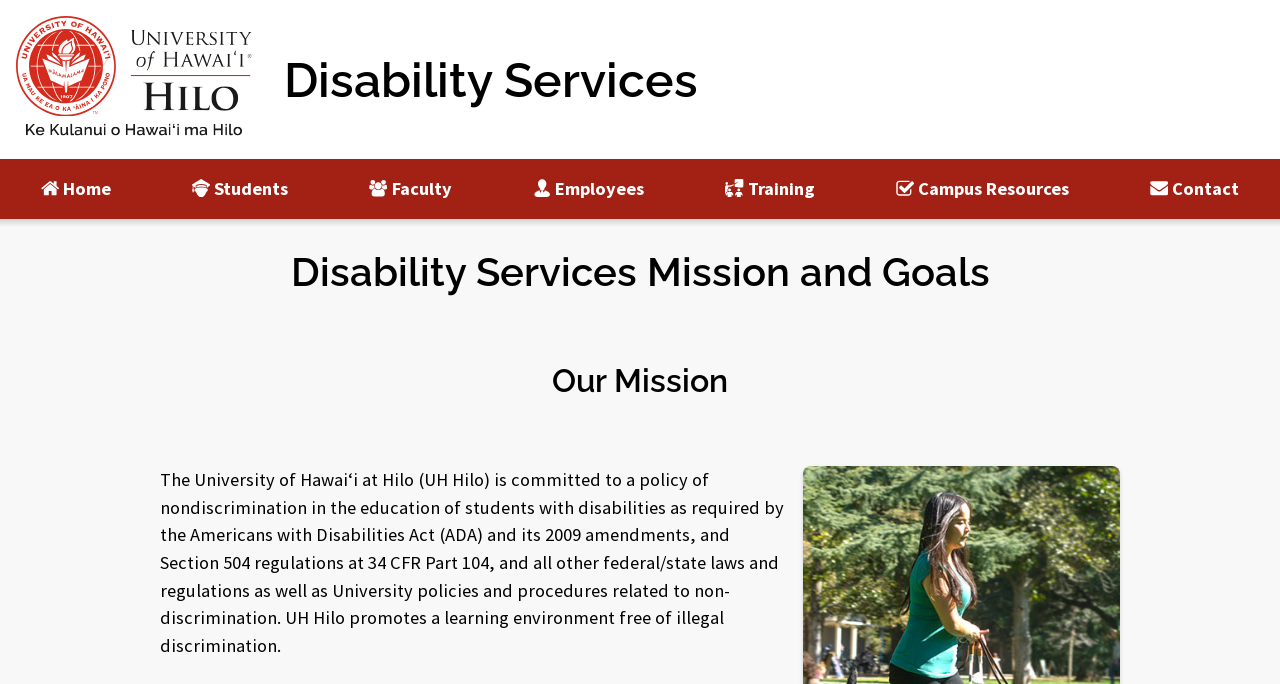Locate the bounding box coordinates of the clickable area to execute the instruction: "go to University of Hawaii at Hilo homepage". Provide the coordinates as four float numbers between 0 and 1, represented as [left, top, right, bottom].

[0.012, 0.023, 0.197, 0.21]